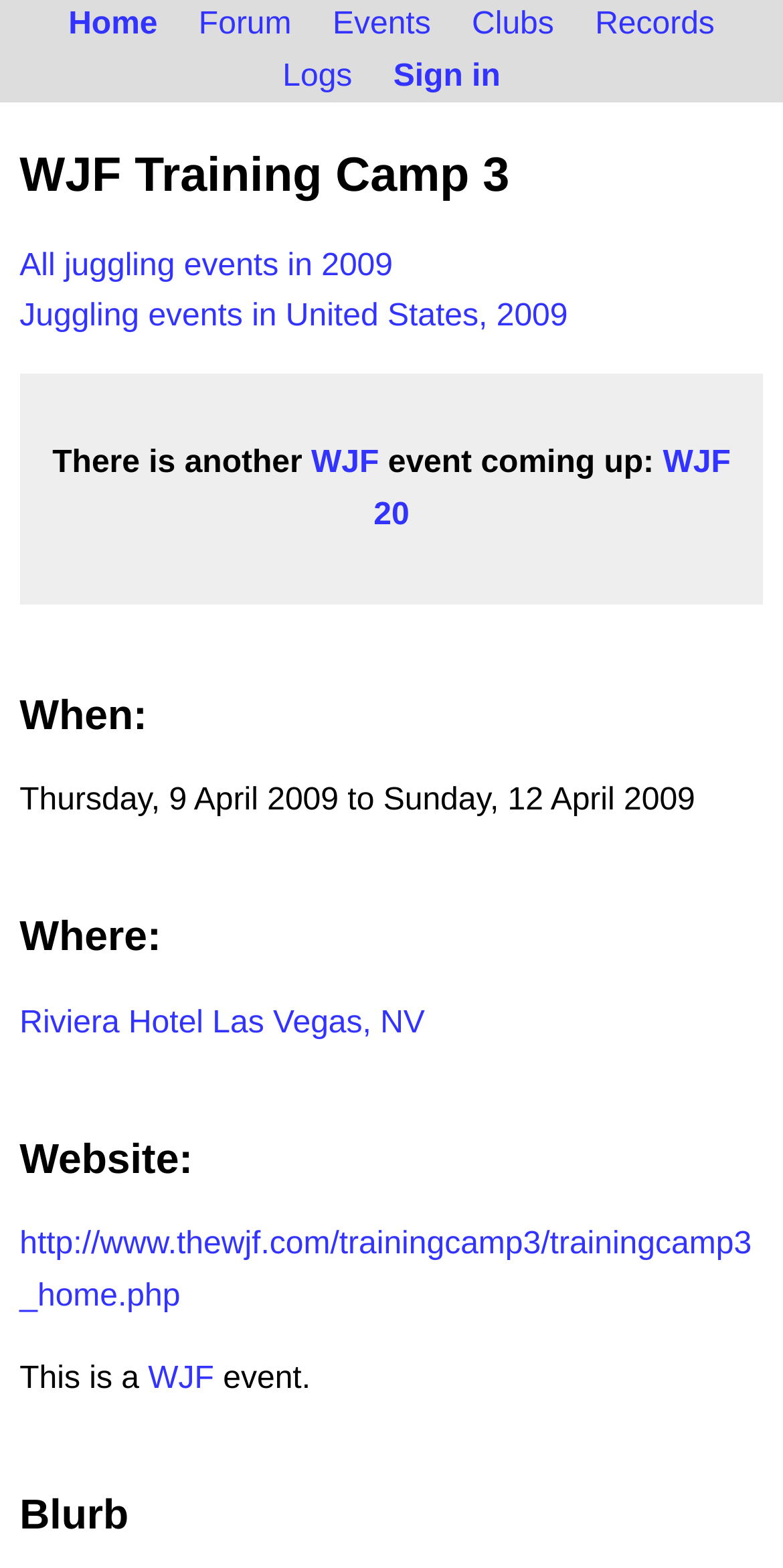Where is the event taking place?
Answer the question with detailed information derived from the image.

The location of the event can be found in the section 'Where:' which is located below the 'When:' section. The link 'Riviera Hotel Las Vegas, NV' provides the exact location of the event.